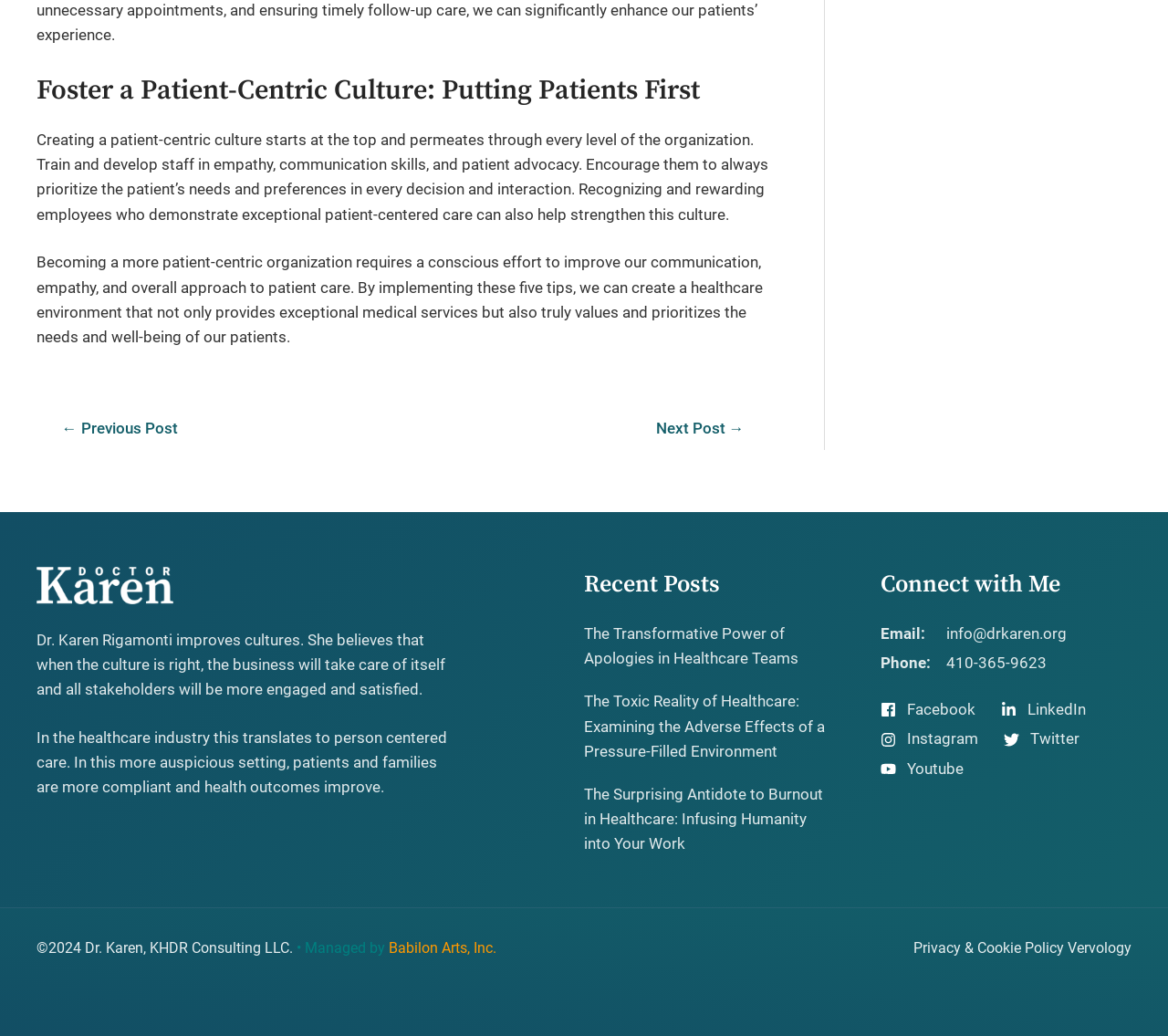Identify the bounding box coordinates for the UI element described as follows: "Babilon Arts, Inc.". Ensure the coordinates are four float numbers between 0 and 1, formatted as [left, top, right, bottom].

[0.333, 0.906, 0.425, 0.923]